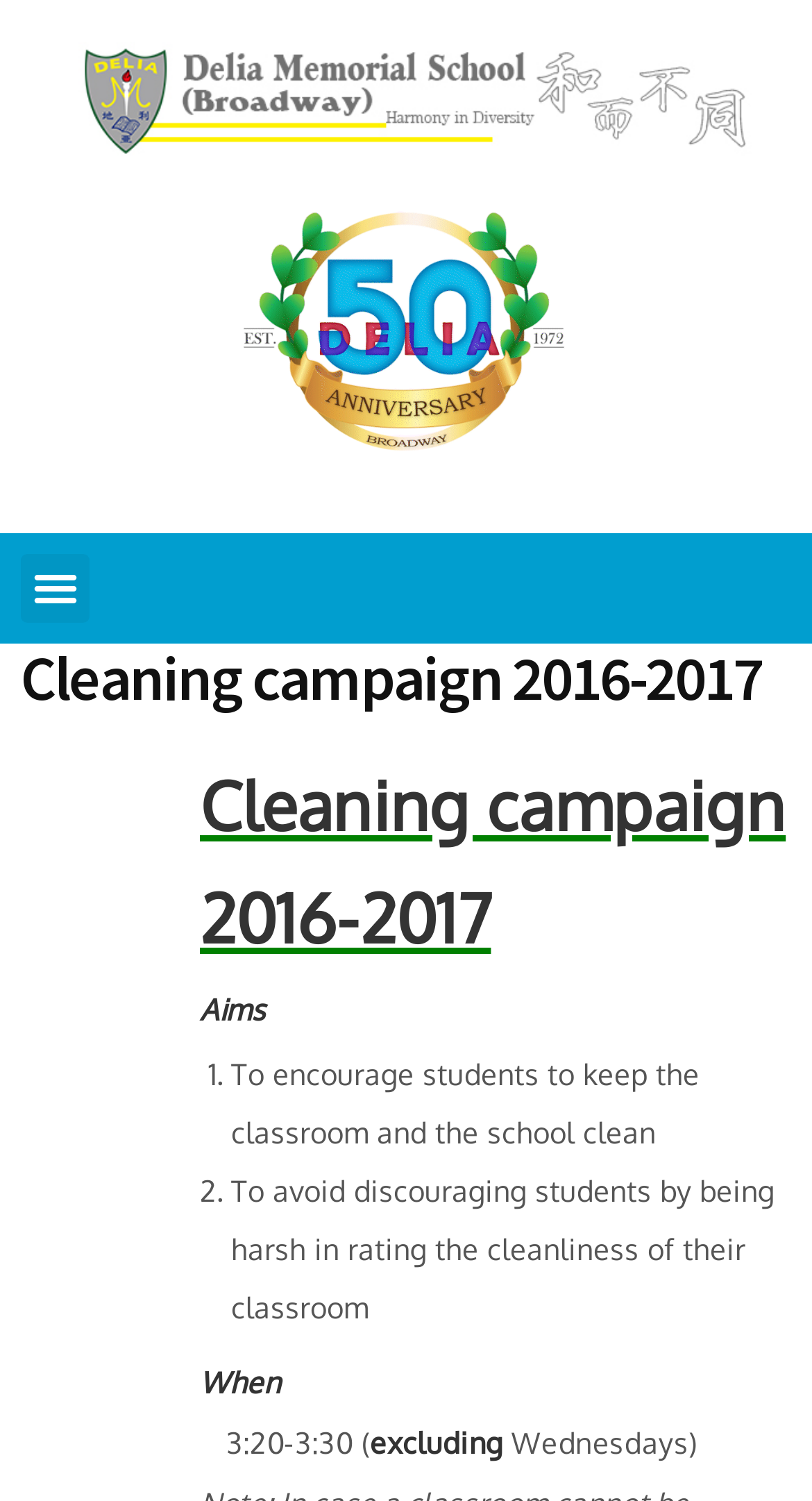What is the position of the button on the webpage?
Using the details shown in the screenshot, provide a comprehensive answer to the question.

Based on the bounding box coordinates, the button '選單切換' is located at the top-left corner of the webpage, with coordinates [0.026, 0.368, 0.11, 0.414].